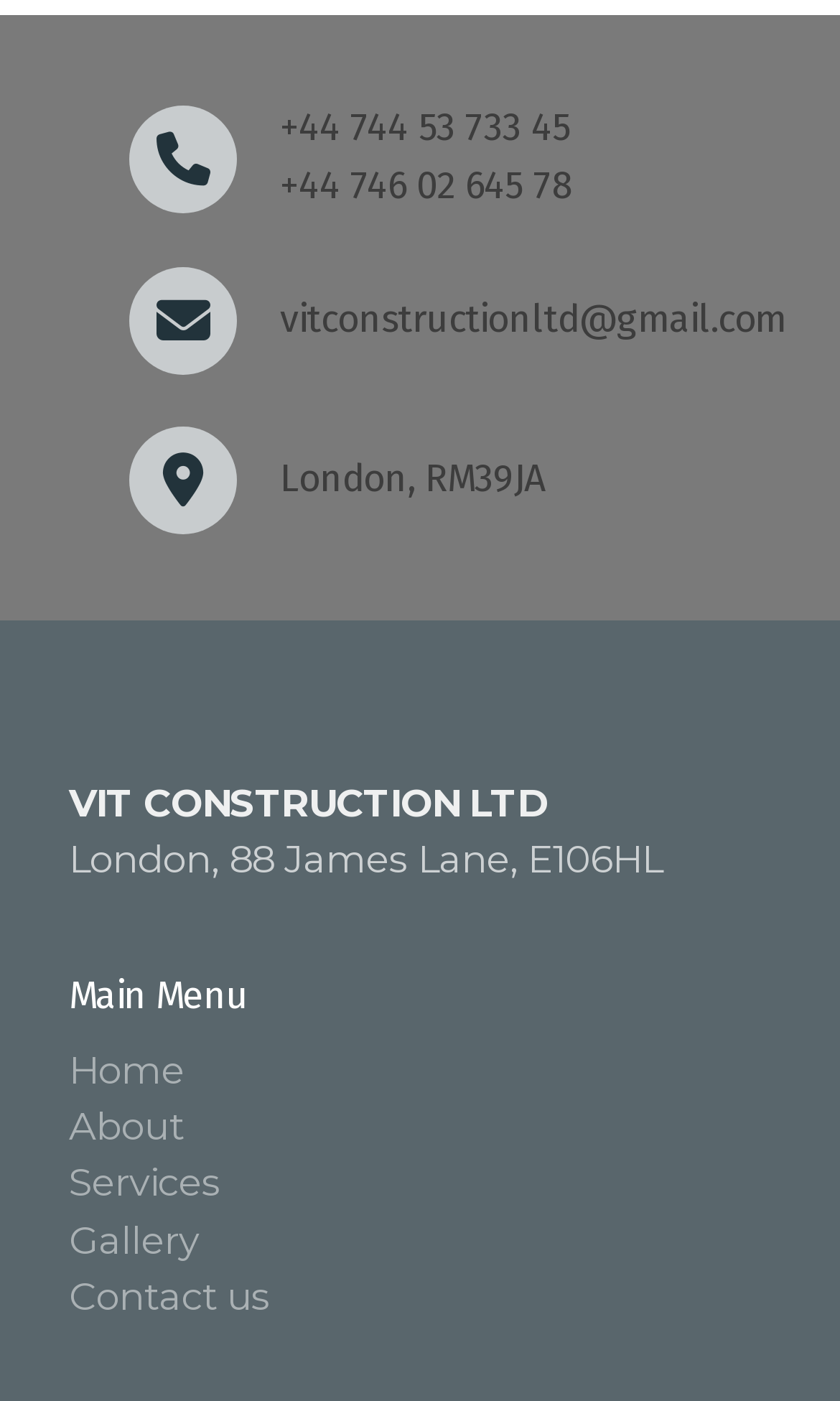Using the given description, provide the bounding box coordinates formatted as (top-left x, top-left y, bottom-right x, bottom-right y), with all values being floating point numbers between 0 and 1. Description: Contact us

[0.082, 0.909, 0.322, 0.941]